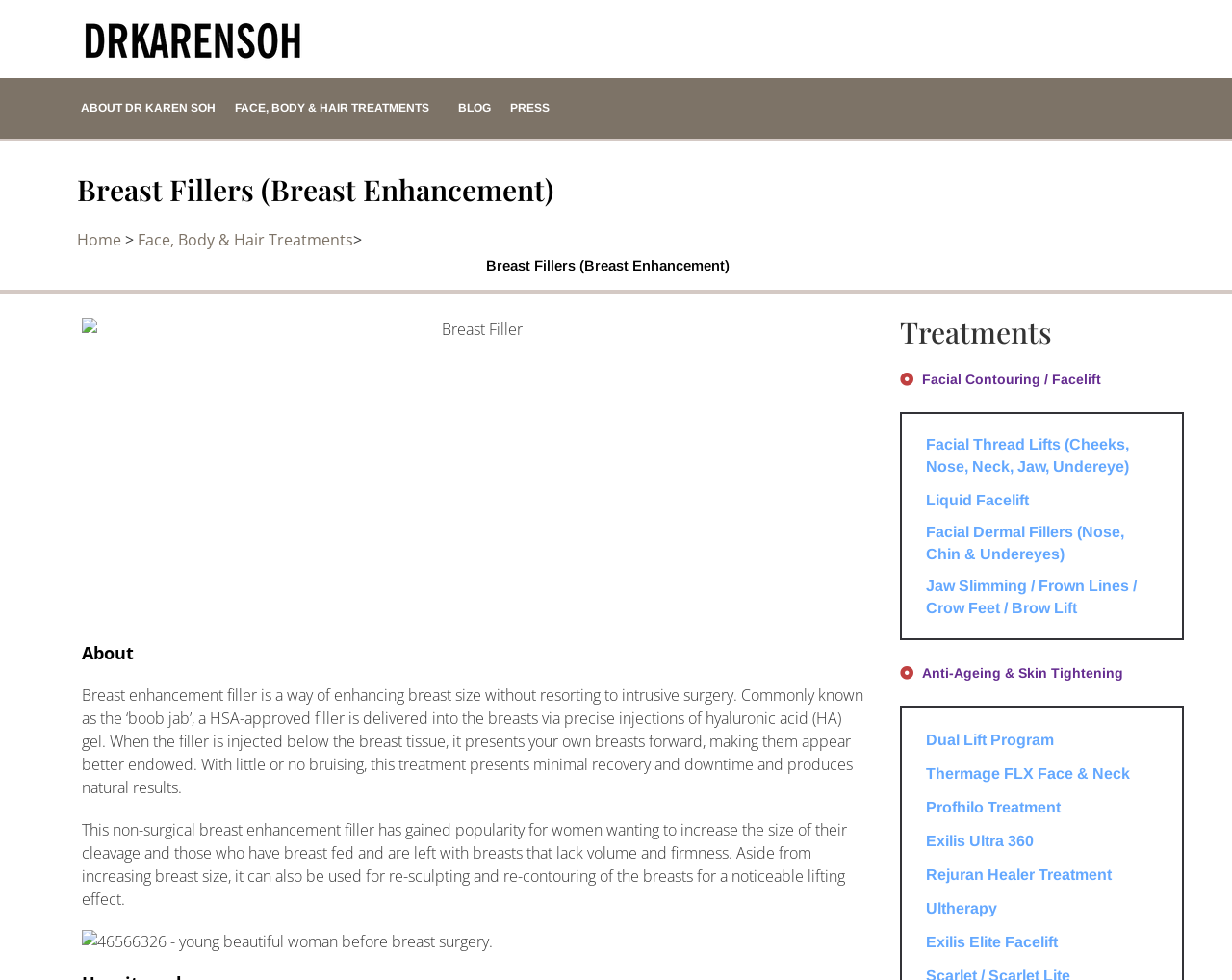Identify the bounding box coordinates of the clickable region required to complete the instruction: "Learn about liquid facelift". The coordinates should be given as four float numbers within the range of 0 and 1, i.e., [left, top, right, bottom].

[0.732, 0.497, 0.959, 0.522]